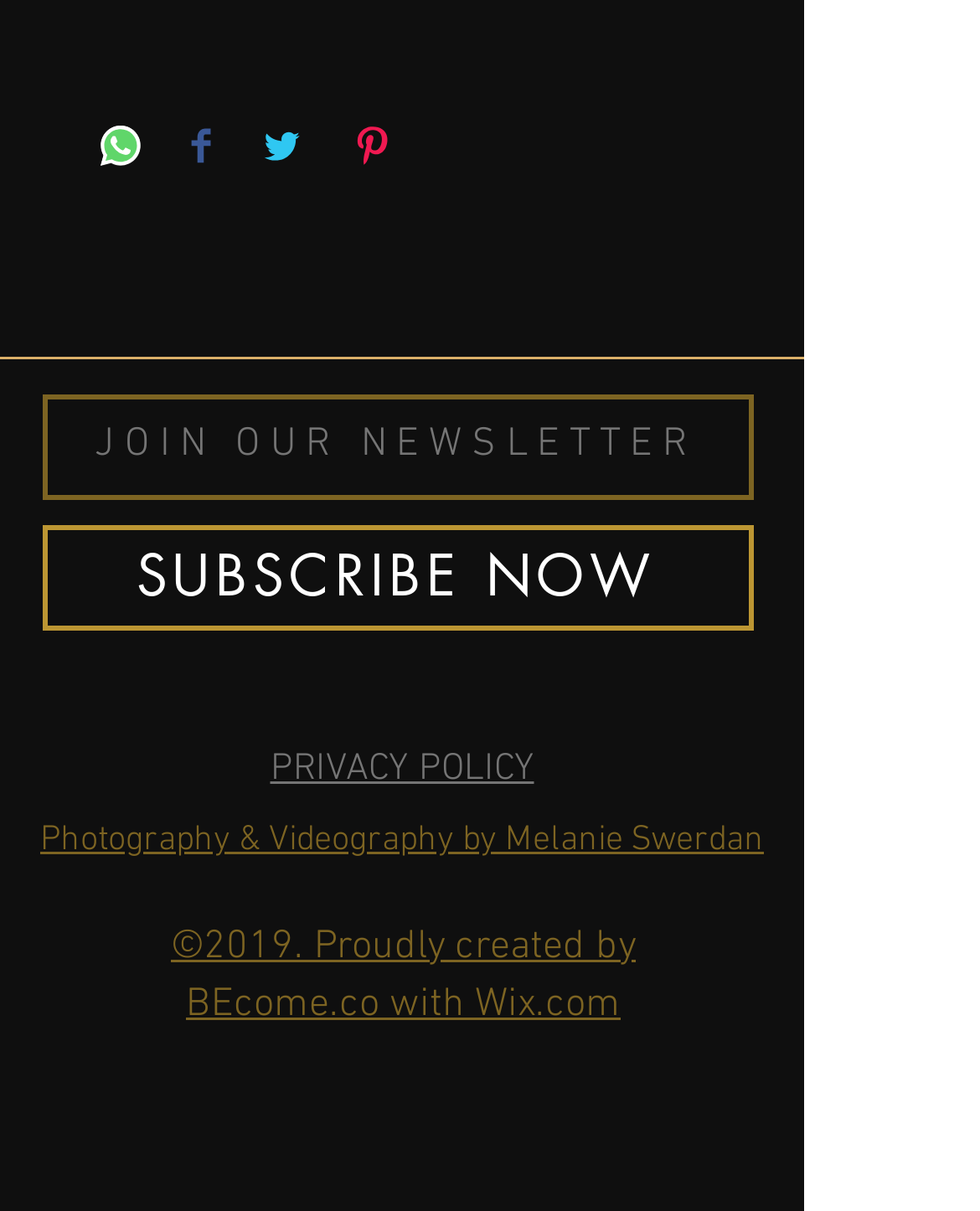Please locate the bounding box coordinates of the element that should be clicked to achieve the given instruction: "Visit Body Architects Instagram Page".

[0.172, 0.541, 0.262, 0.613]